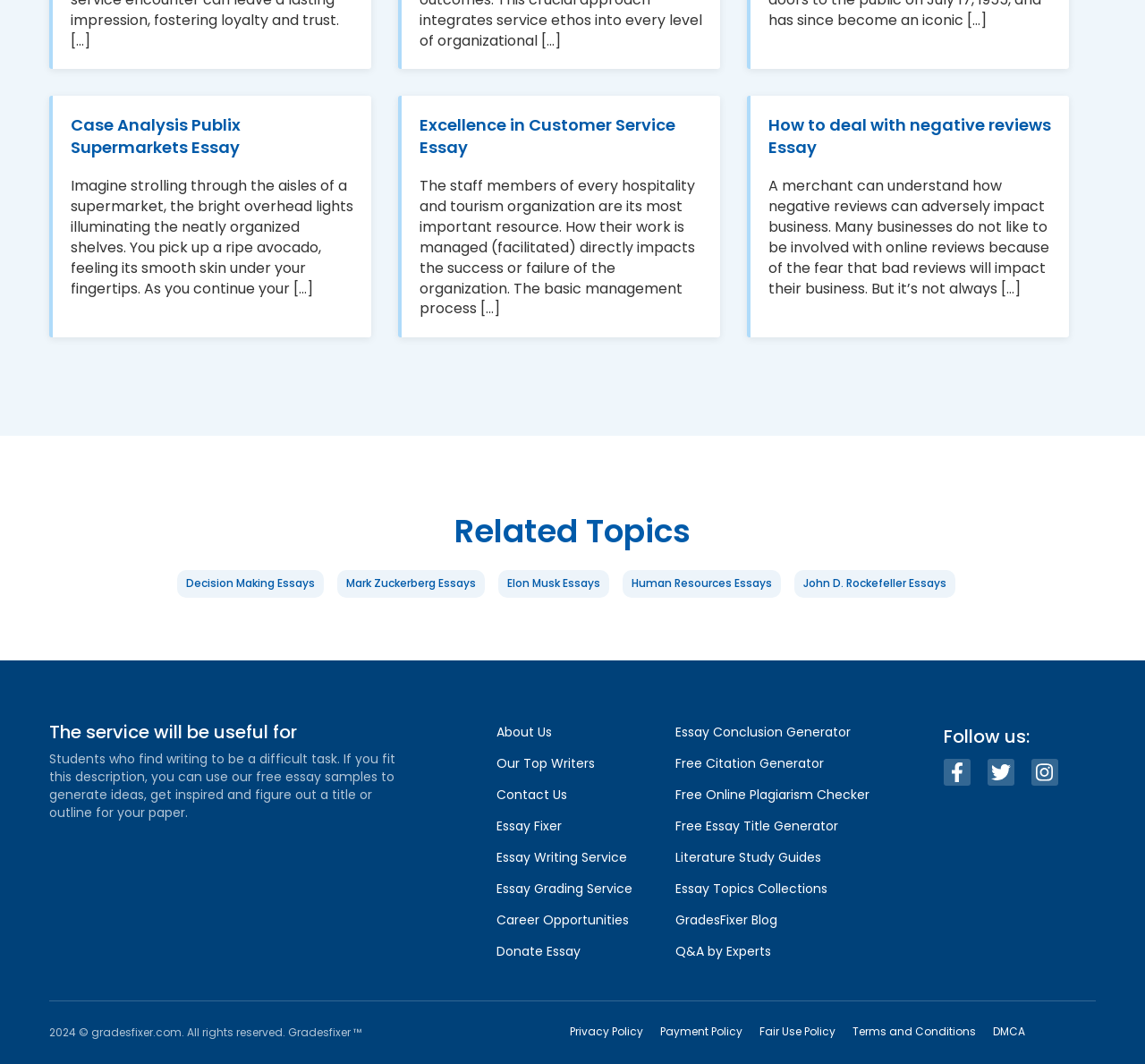Pinpoint the bounding box coordinates of the clickable element to carry out the following instruction: "Check the Privacy Policy."

[0.498, 0.961, 0.562, 0.978]